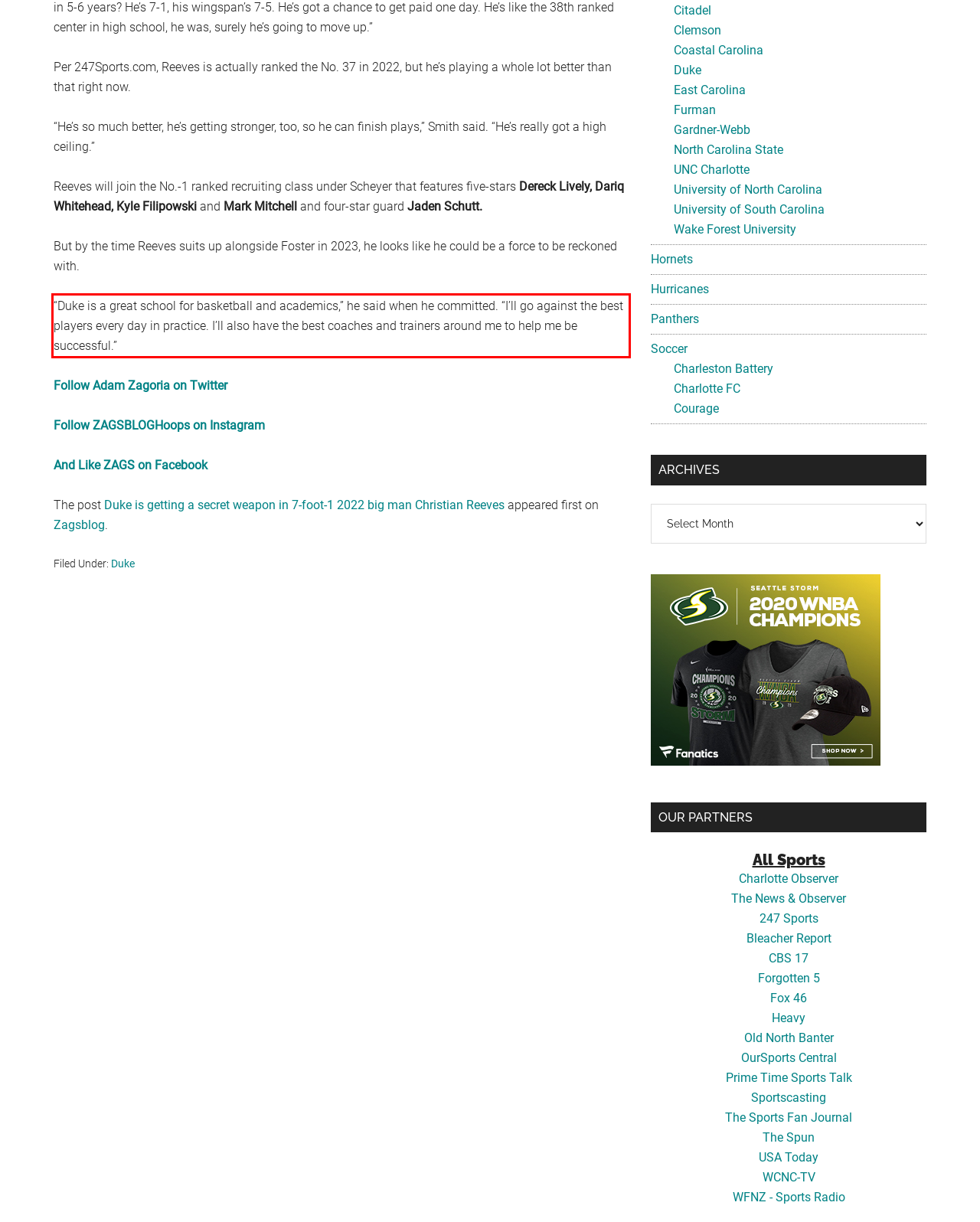Given a webpage screenshot, locate the red bounding box and extract the text content found inside it.

“Duke is a great school for basketball and academics,” he said when he committed. “I’ll go against the best players every day in practice. I’ll also have the best coaches and trainers around me to help me be successful.”